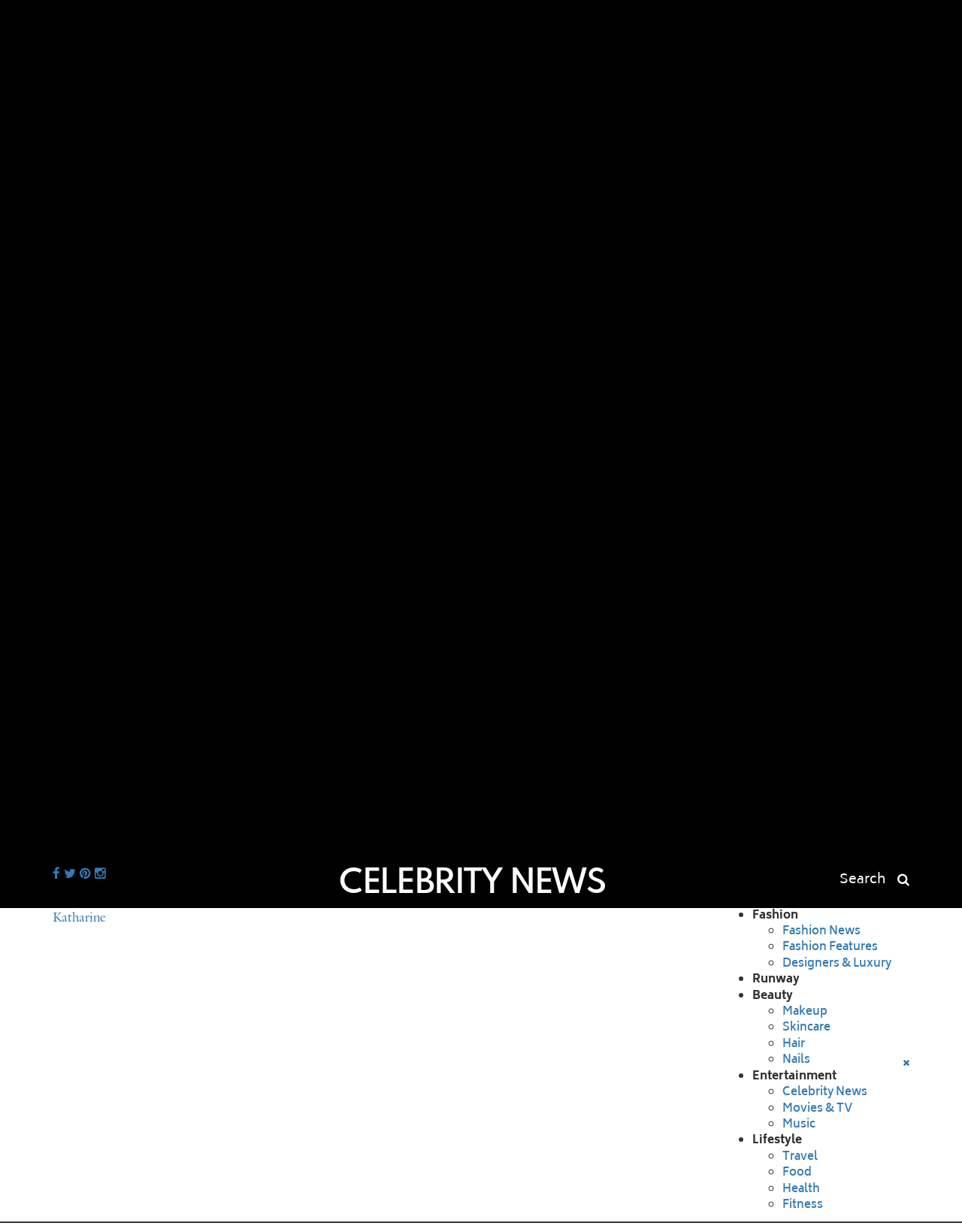Carefully examine the image and provide an in-depth answer to the question: What type of fashion is 'Designers & Luxury' related to?

The link 'Designers & Luxury' is located under the category 'Fashion', which suggests that 'Designers & Luxury' is a type of fashion that is related to luxury brands or high-end fashion.